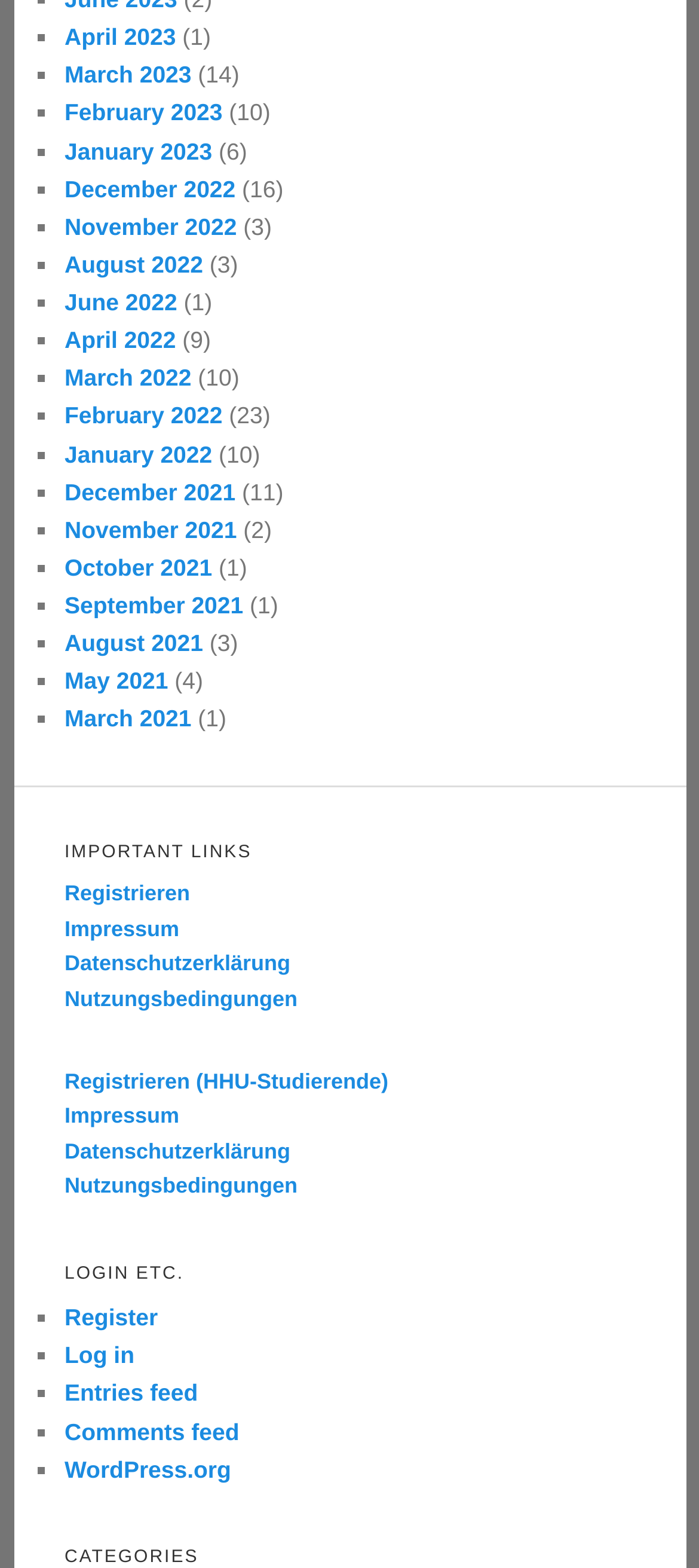What is the last link on the webpage?
Provide a fully detailed and comprehensive answer to the question.

I scrolled down to the bottom of the webpage and found that the last link is 'WordPress.org', which is part of the list of links under the 'LOGIN ETC.' heading.